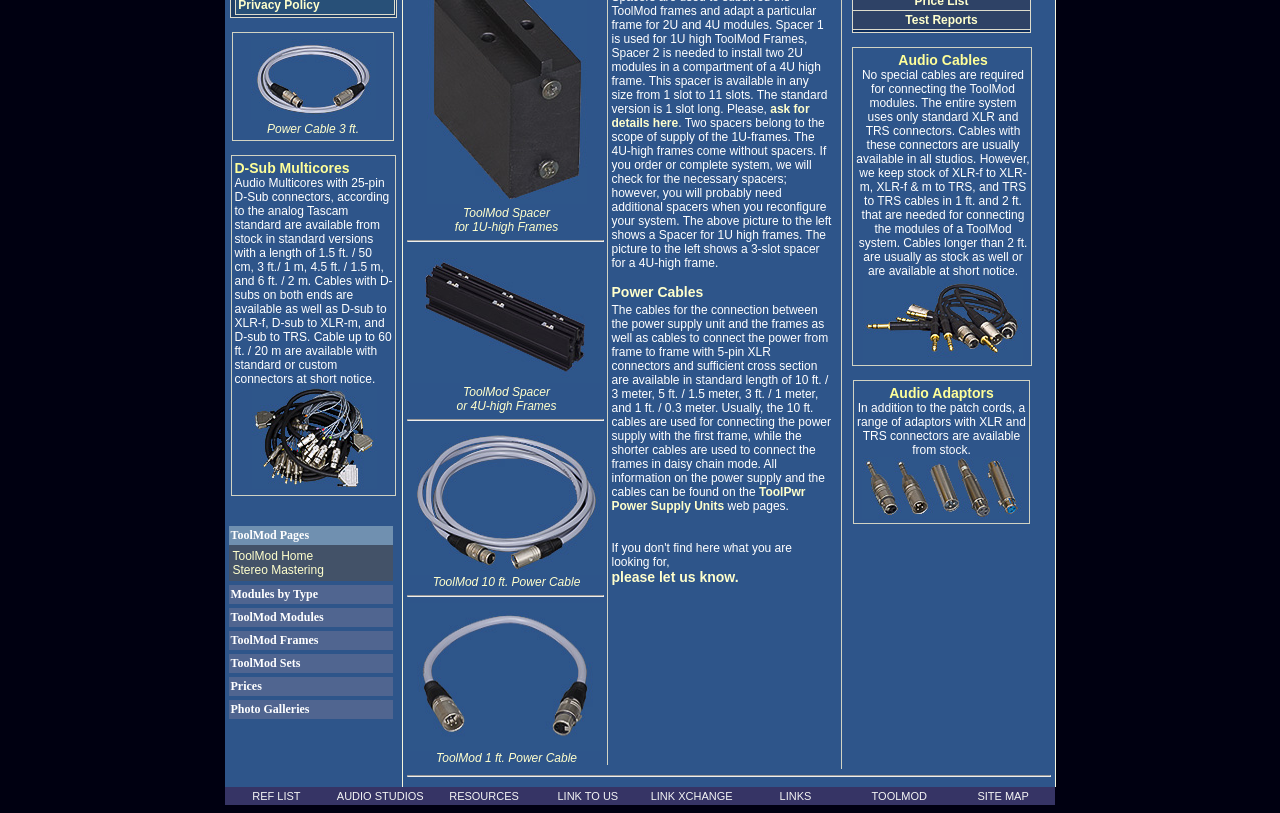Based on the element description: "TOOLMOD", identify the bounding box coordinates for this UI element. The coordinates must be four float numbers between 0 and 1, listed as [left, top, right, bottom].

[0.664, 0.97, 0.742, 0.988]